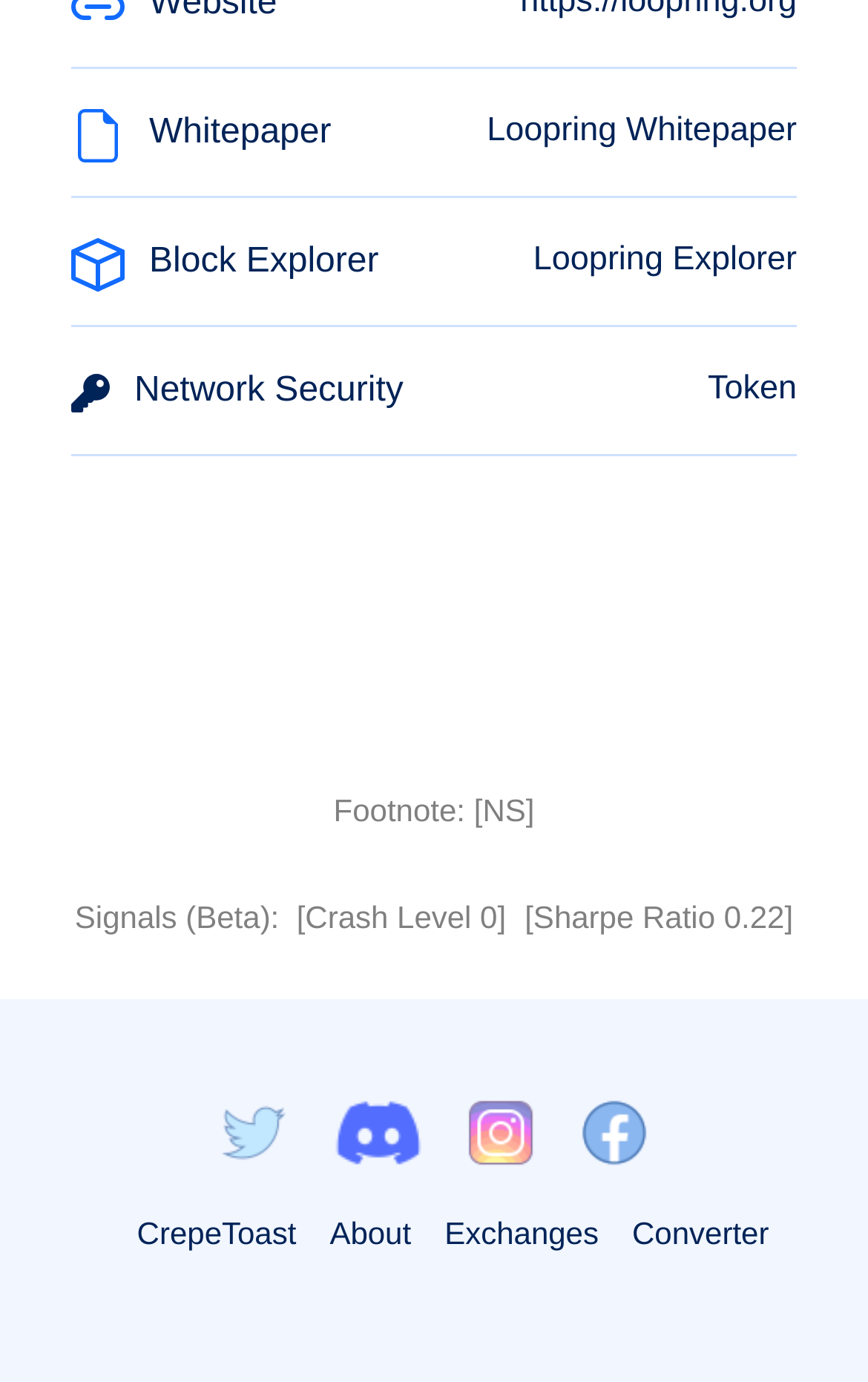Predict the bounding box coordinates of the UI element that matches this description: "Whitepaper". The coordinates should be in the format [left, top, right, bottom] with each value between 0 and 1.

[0.172, 0.082, 0.382, 0.109]